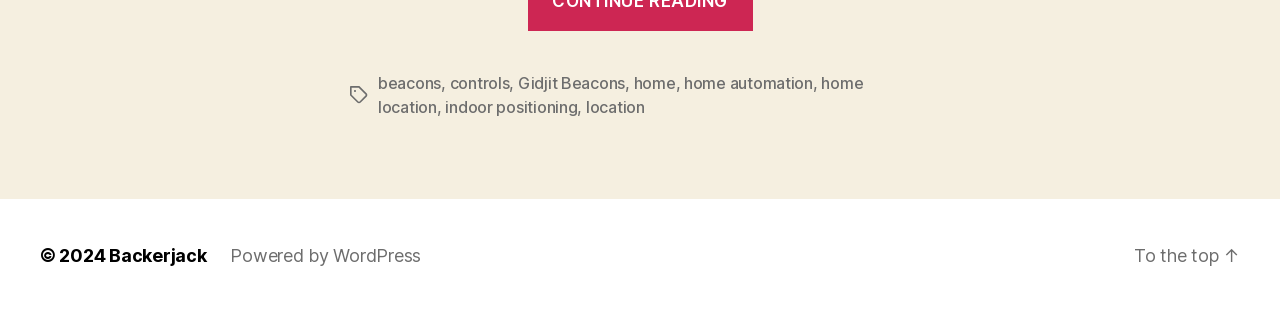Find the bounding box coordinates for the area you need to click to carry out the instruction: "check indoor positioning". The coordinates should be four float numbers between 0 and 1, indicated as [left, top, right, bottom].

[0.348, 0.31, 0.451, 0.374]